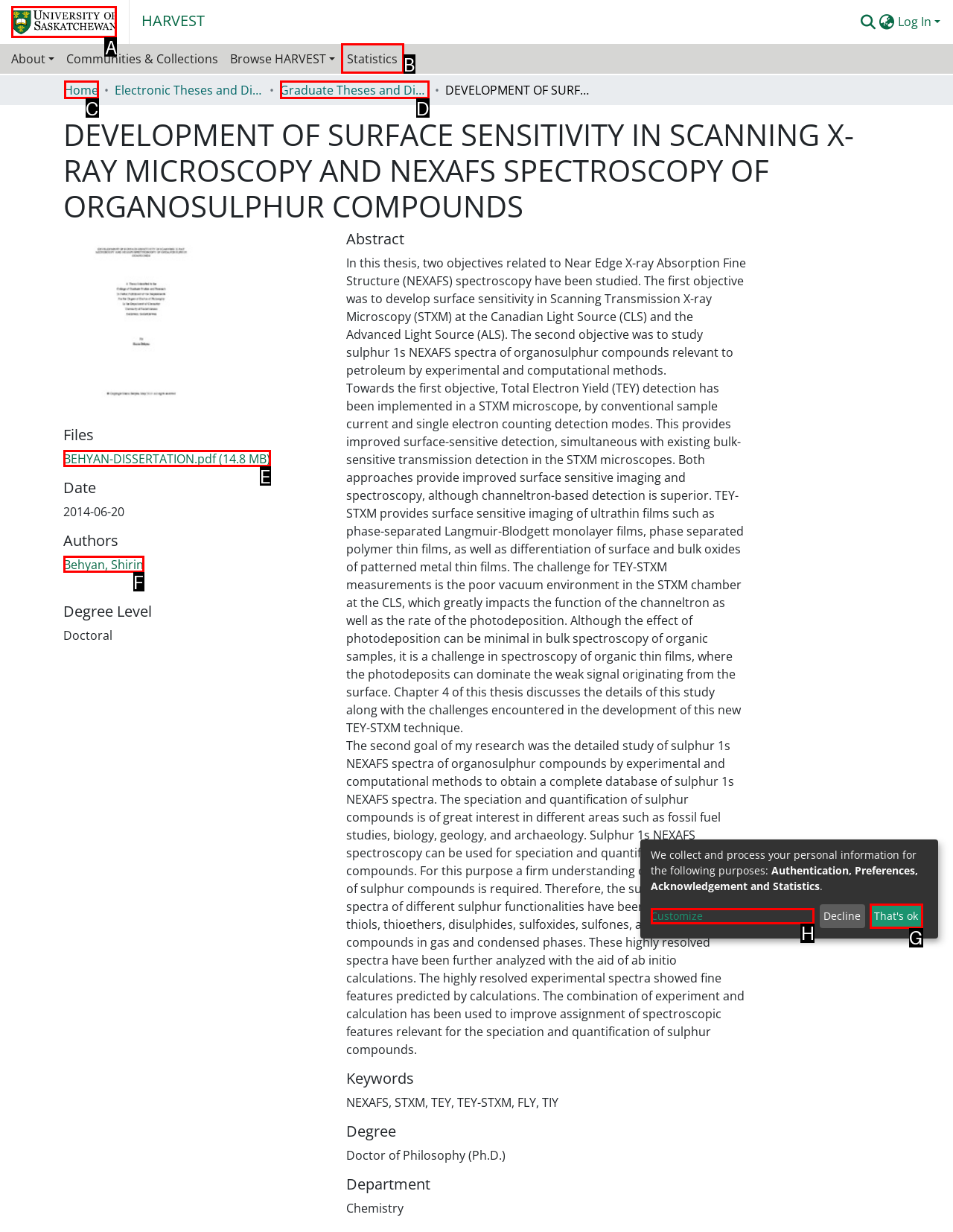Based on the description: Behyan, Shirin, select the HTML element that fits best. Provide the letter of the matching option.

F